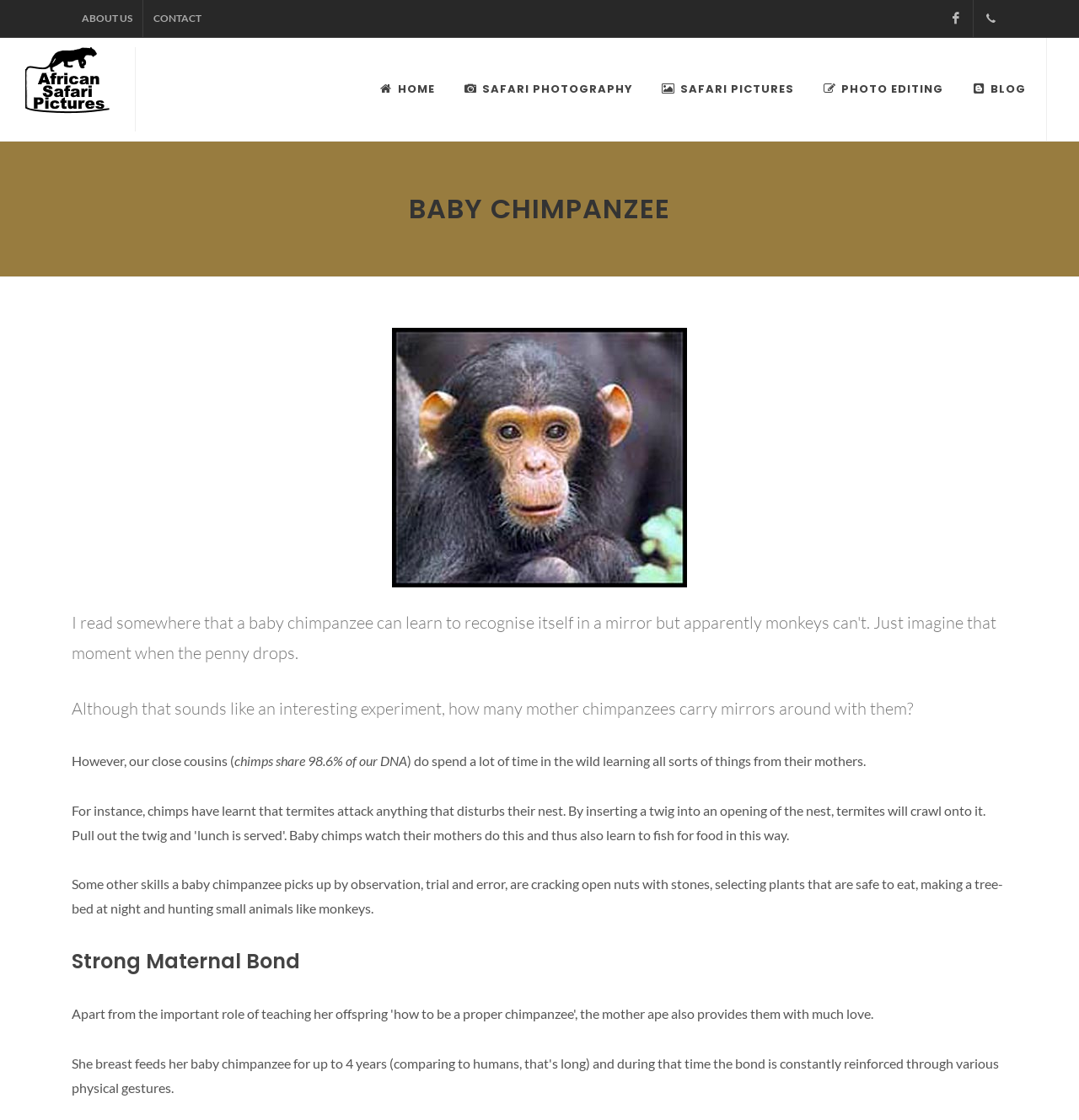What skill do baby chimpanzees learn from their mothers?
Based on the visual details in the image, please answer the question thoroughly.

According to the text, baby chimpanzees learn various skills from their mothers, including cracking open nuts with stones, selecting plants that are safe to eat, making a tree-bed at night, and hunting small animals like monkeys.